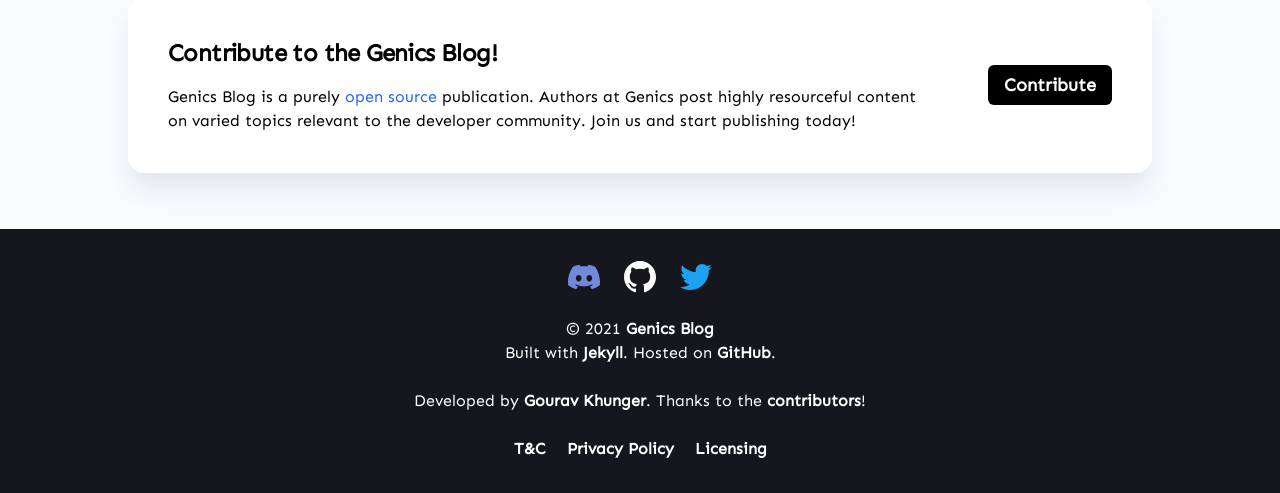Provide your answer in a single word or phrase: 
Who developed the blog?

Gourav Khunger